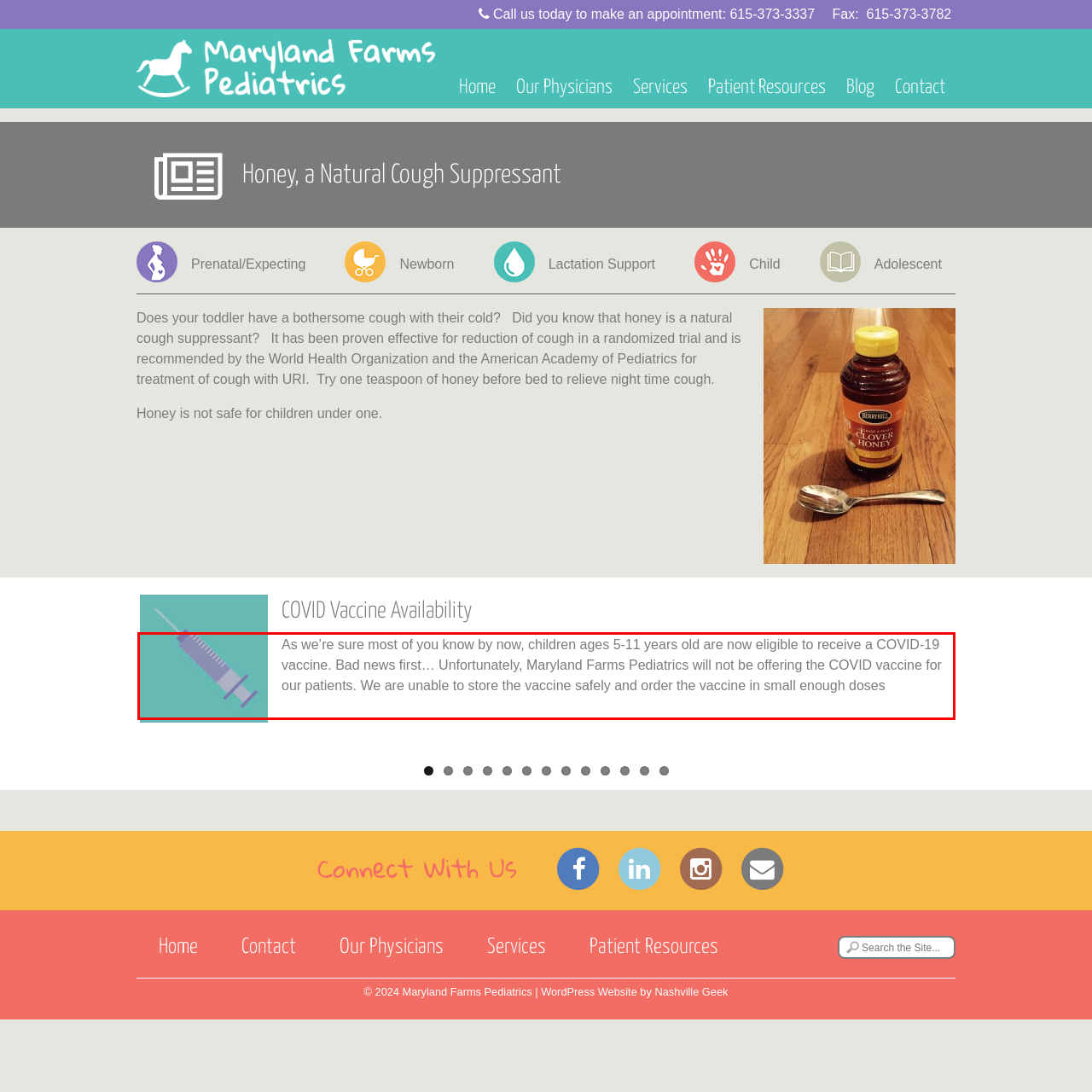Identify the red bounding box in the webpage screenshot and perform OCR to generate the text content enclosed.

Exciting news! You can now see one of the doctors at Maryland Farms Pediatrics through a telehealth visit. During this difficult time of social isolation and quarantine, we know that coming into the office can be challenging. Starting Monday, April 6th, we will be offering telehealth visits through Doxy.me, which is a secure and HIPAA-compliant